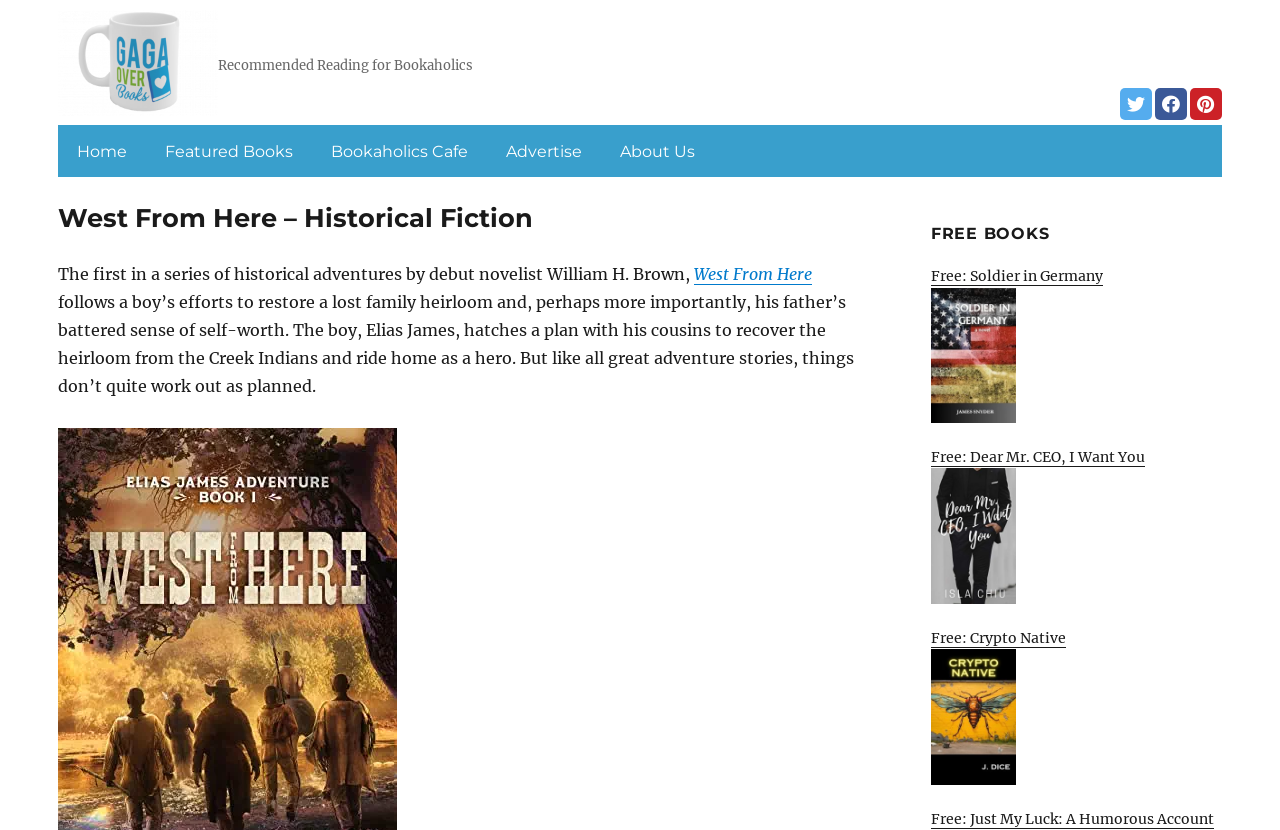Identify the bounding box for the element characterized by the following description: "Advertise".

[0.385, 0.157, 0.466, 0.207]